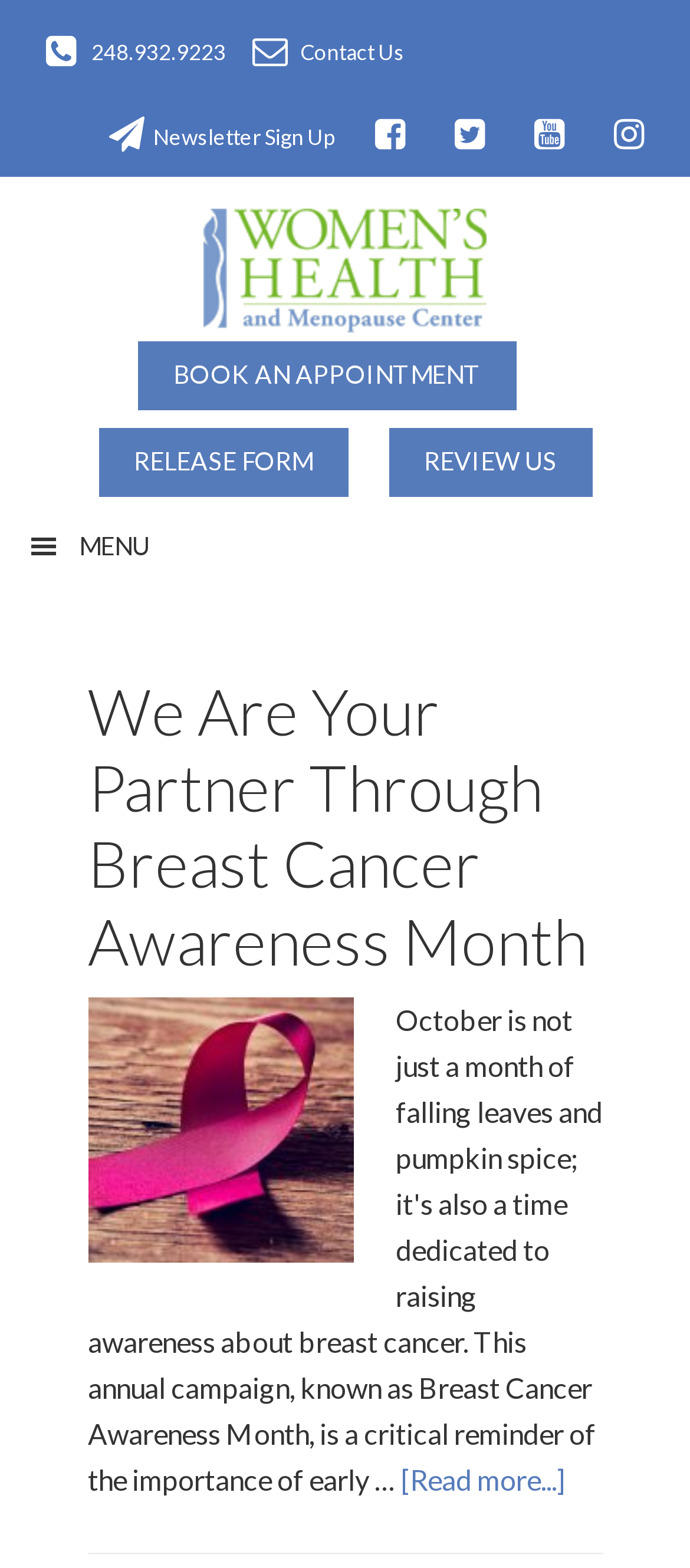What is the topic of the latest article?
Provide a detailed answer to the question using information from the image.

I found the topic of the latest article by looking at the header section, which has a heading that says 'We Are Your Partner Through Breast Cancer Awareness Month'.